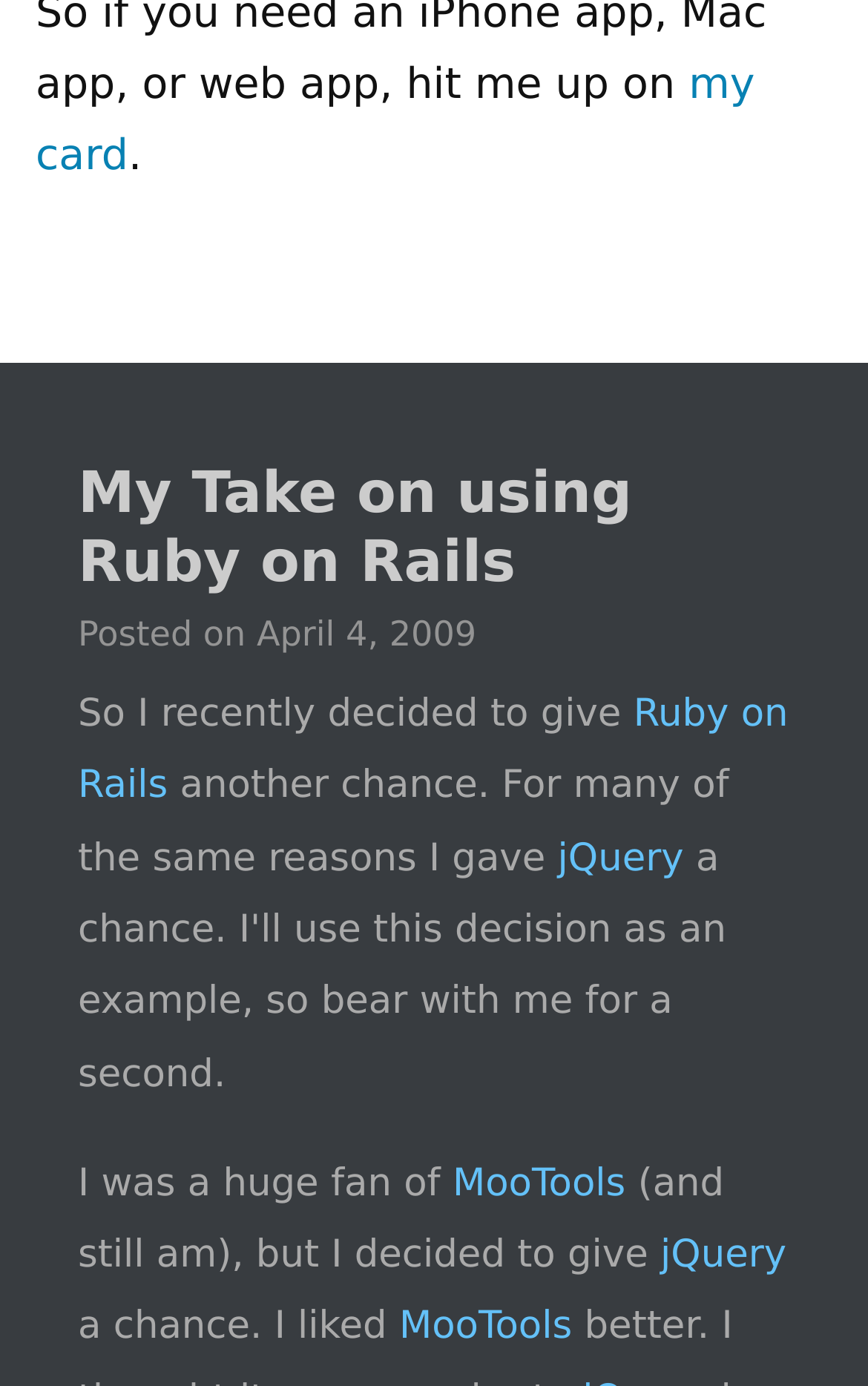Use a single word or phrase to answer the question:
What is the tone of the blog post?

Reflective